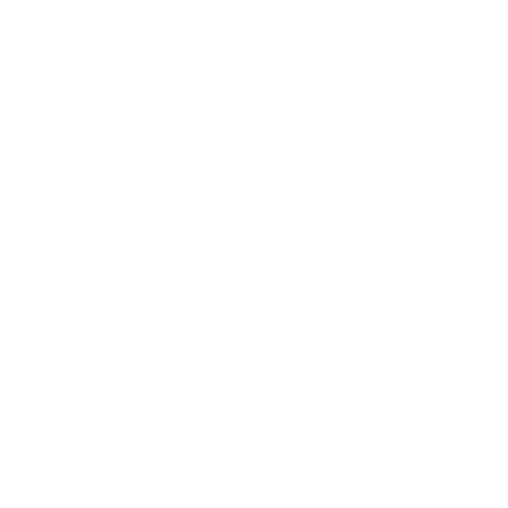What is the price of this underwear set?
Look at the image and respond with a single word or a short phrase.

$29.62